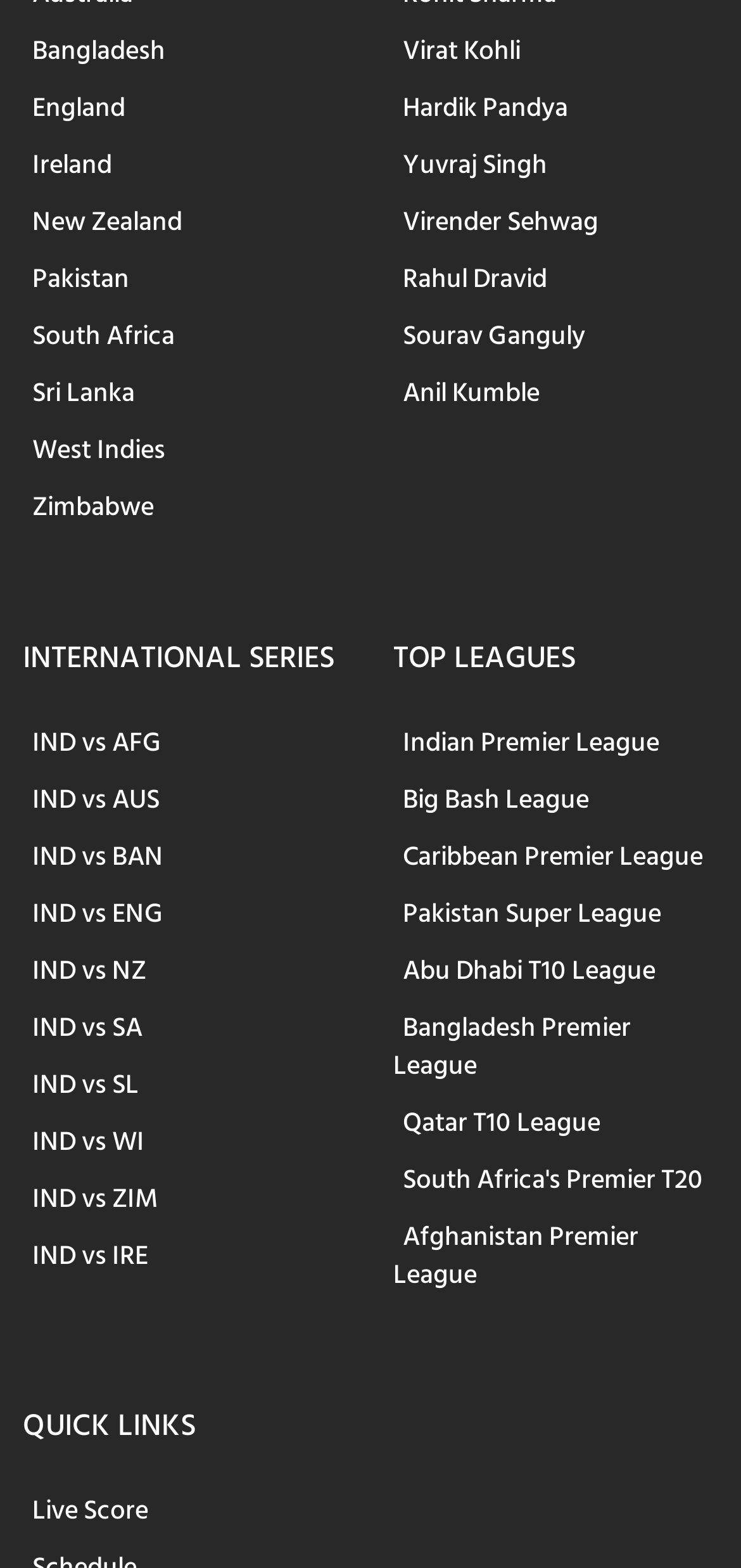Please indicate the bounding box coordinates of the element's region to be clicked to achieve the instruction: "Explore Indian Premier League". Provide the coordinates as four float numbers between 0 and 1, i.e., [left, top, right, bottom].

[0.531, 0.454, 0.903, 0.494]